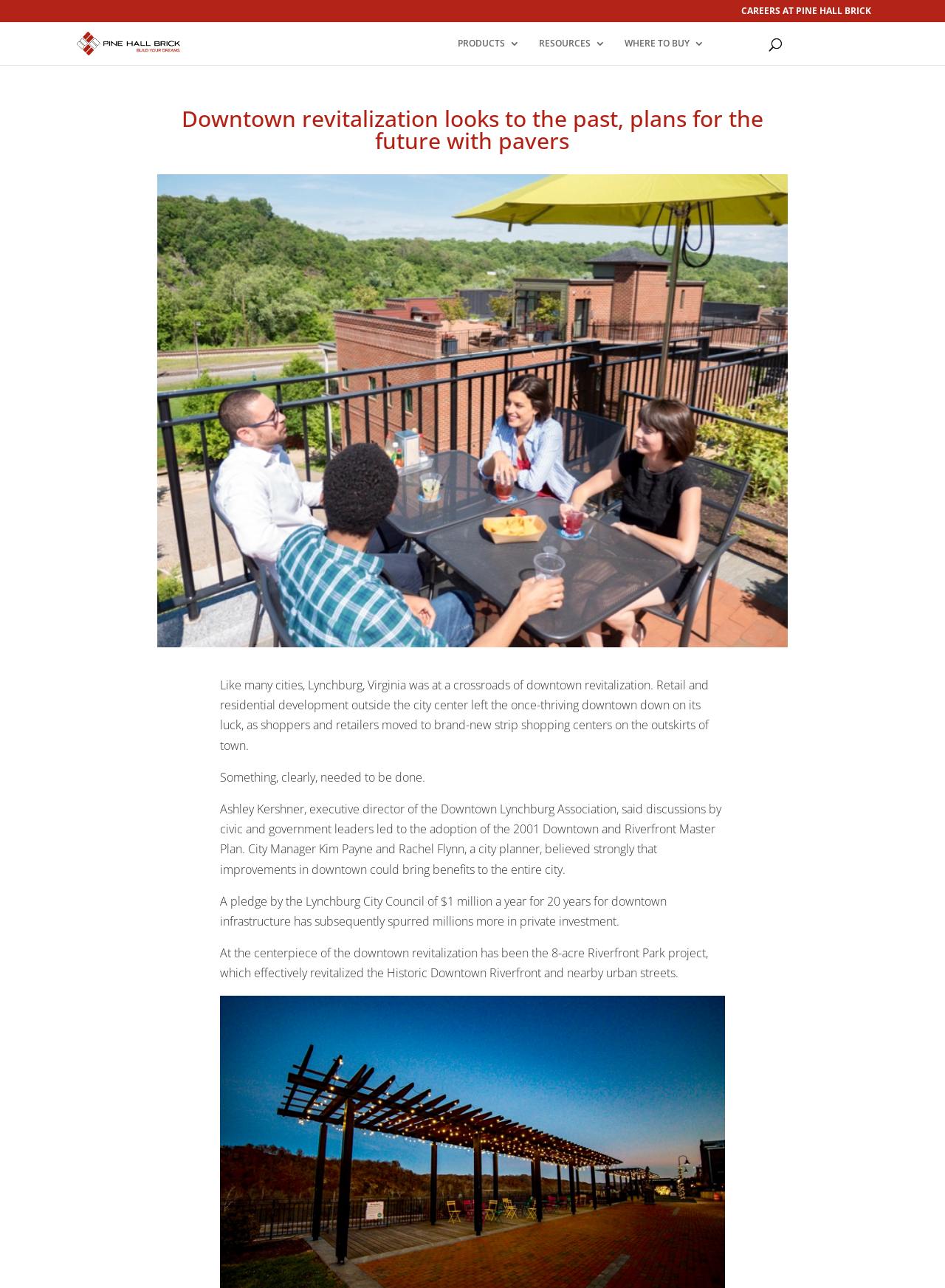What is the name of the association mentioned in the article?
Answer with a single word or phrase, using the screenshot for reference.

Downtown Lynchburg Association